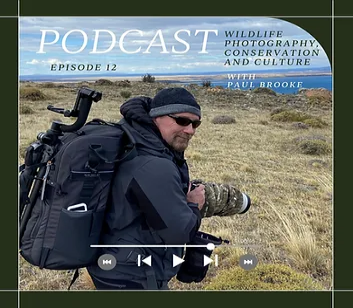What is displayed at the top of the image?
Provide a concise answer using a single word or phrase based on the image.

Word 'PODCAST'